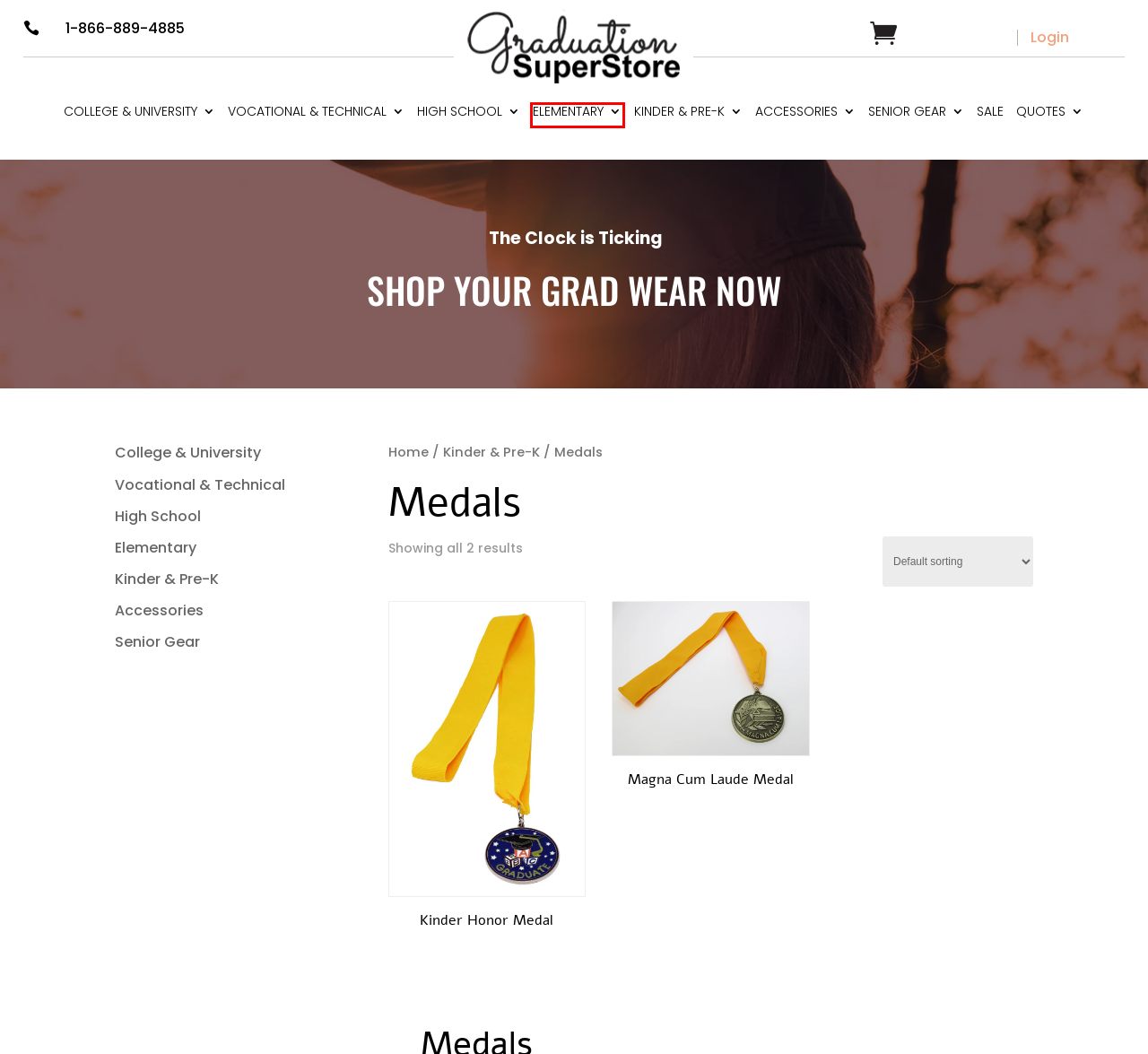Observe the screenshot of a webpage with a red bounding box around an element. Identify the webpage description that best fits the new page after the element inside the bounding box is clicked. The candidates are:
A. Magna Cum Laude Medal - Graduation SuperStore
B. Kinder & Pre-K - Graduation SuperStore
C. Elementary - Graduation SuperStore
D. Sale - Graduation SuperStore
E. My account - Graduation SuperStore
F. Accessories Graduation Superstore
G. Kinder Honor Medal - Graduation SuperStore
H. Senior Gear - Graduation SuperStore

C